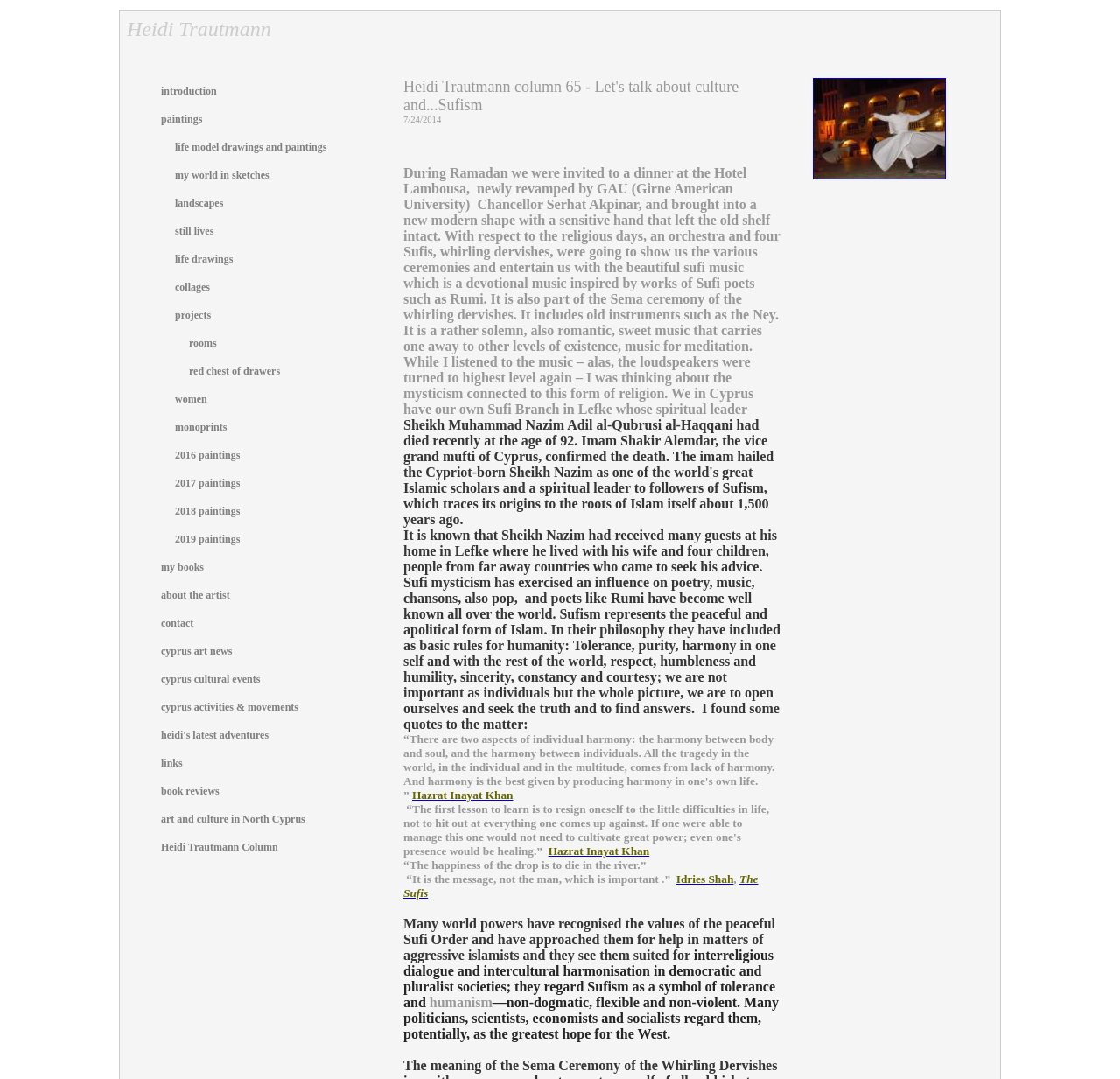Can you show the bounding box coordinates of the region to click on to complete the task described in the instruction: "look at the image"?

[0.139, 0.305, 0.164, 0.331]